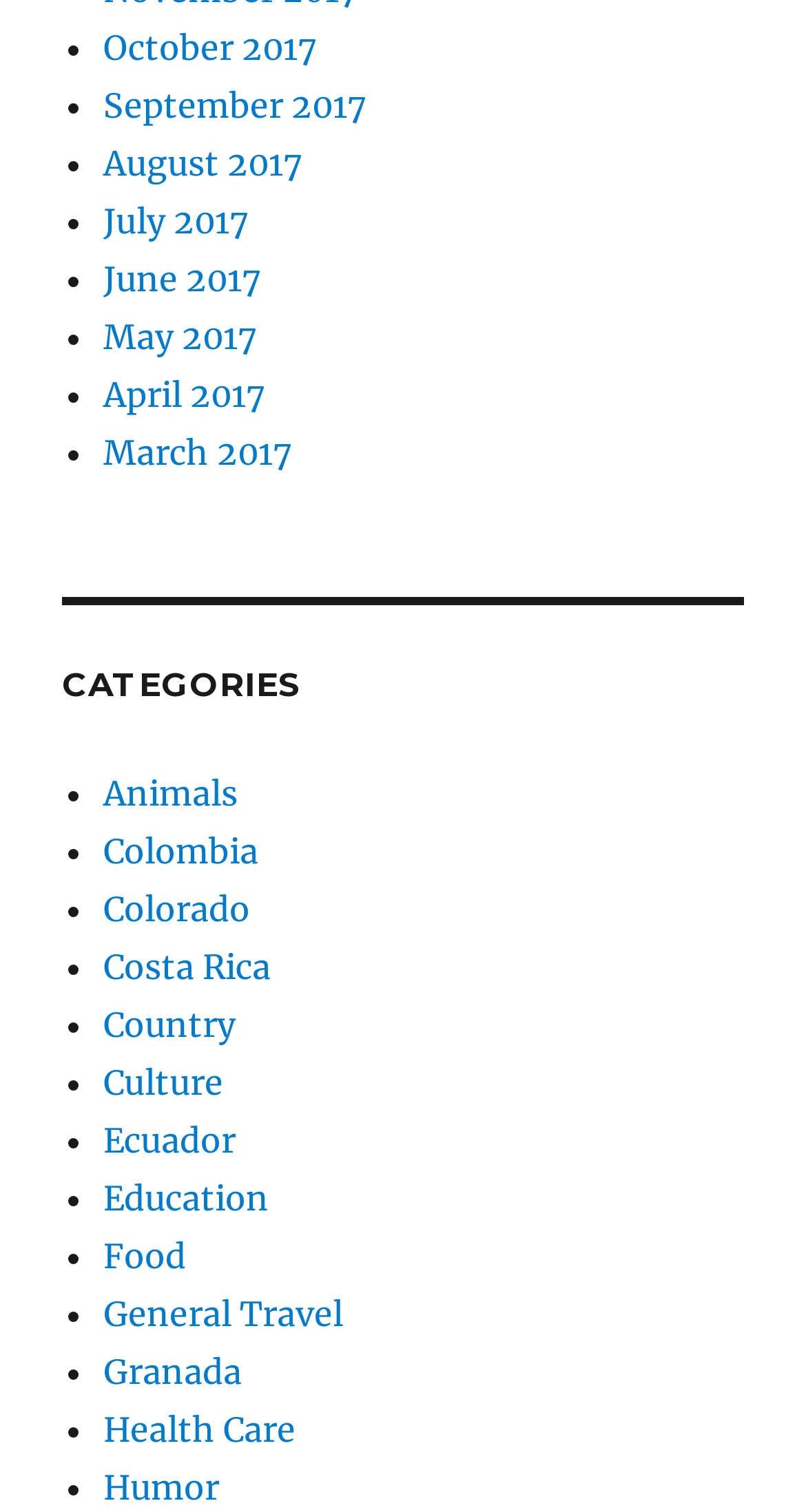Provide a brief response in the form of a single word or phrase:
How many months are listed?

7